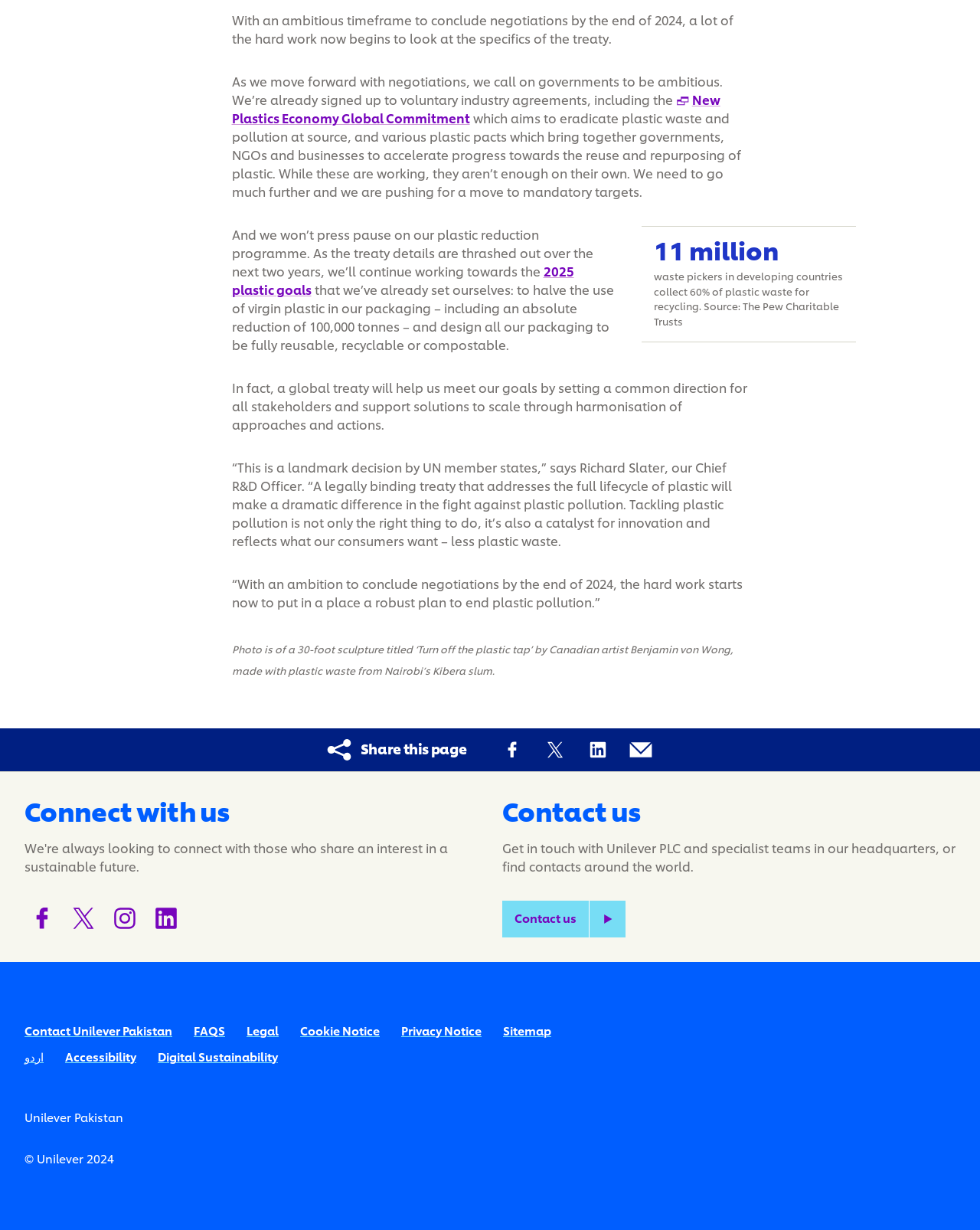Given the element description, predict the bounding box coordinates in the format (top-left x, top-left y, bottom-right x, bottom-right y), using floating point numbers between 0 and 1: Connect with us on X

[0.064, 0.73, 0.106, 0.763]